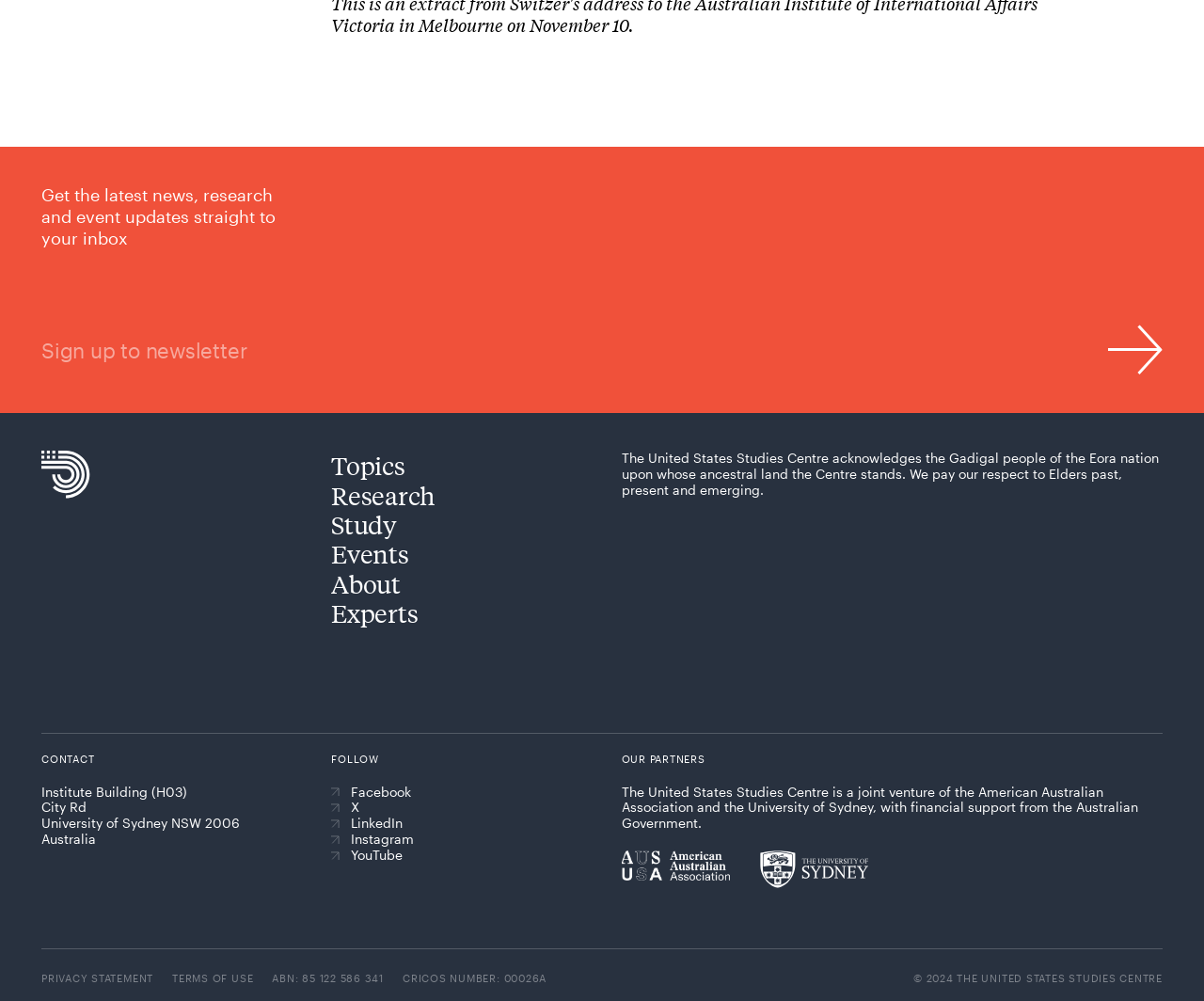What is the address of the Institute Building?
Using the image provided, answer with just one word or phrase.

City Rd, University of Sydney NSW 2006, Australia